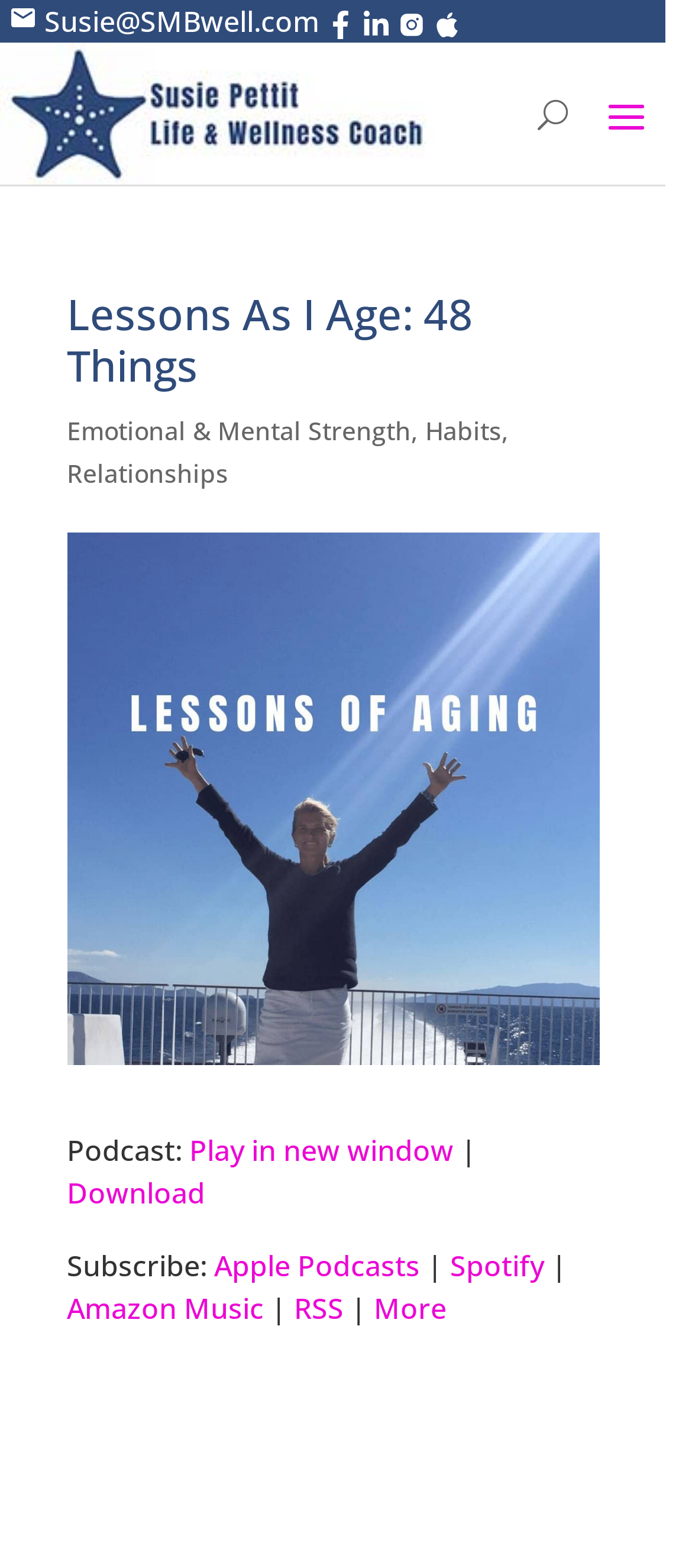Please identify the bounding box coordinates of the area that needs to be clicked to follow this instruction: "Subscribe to the 'Apple Podcasts'".

[0.309, 0.794, 0.606, 0.819]